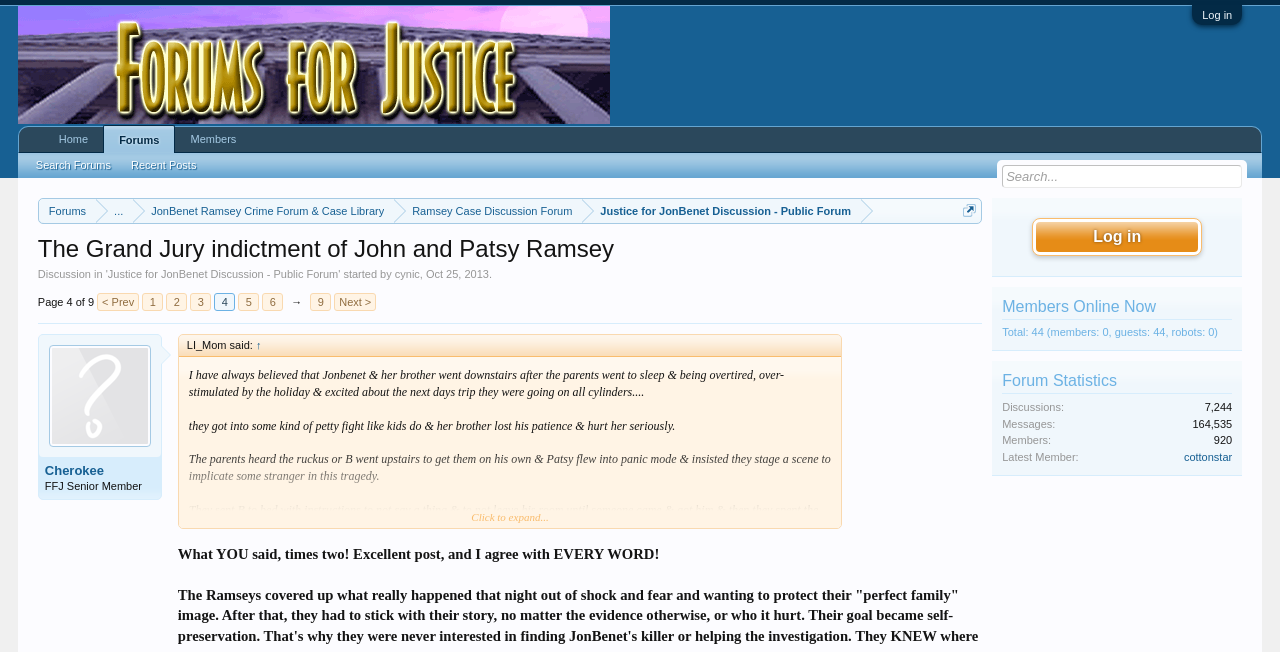Answer the following query with a single word or phrase:
What is the topic of the discussion?

Jonbenet Ramsey case